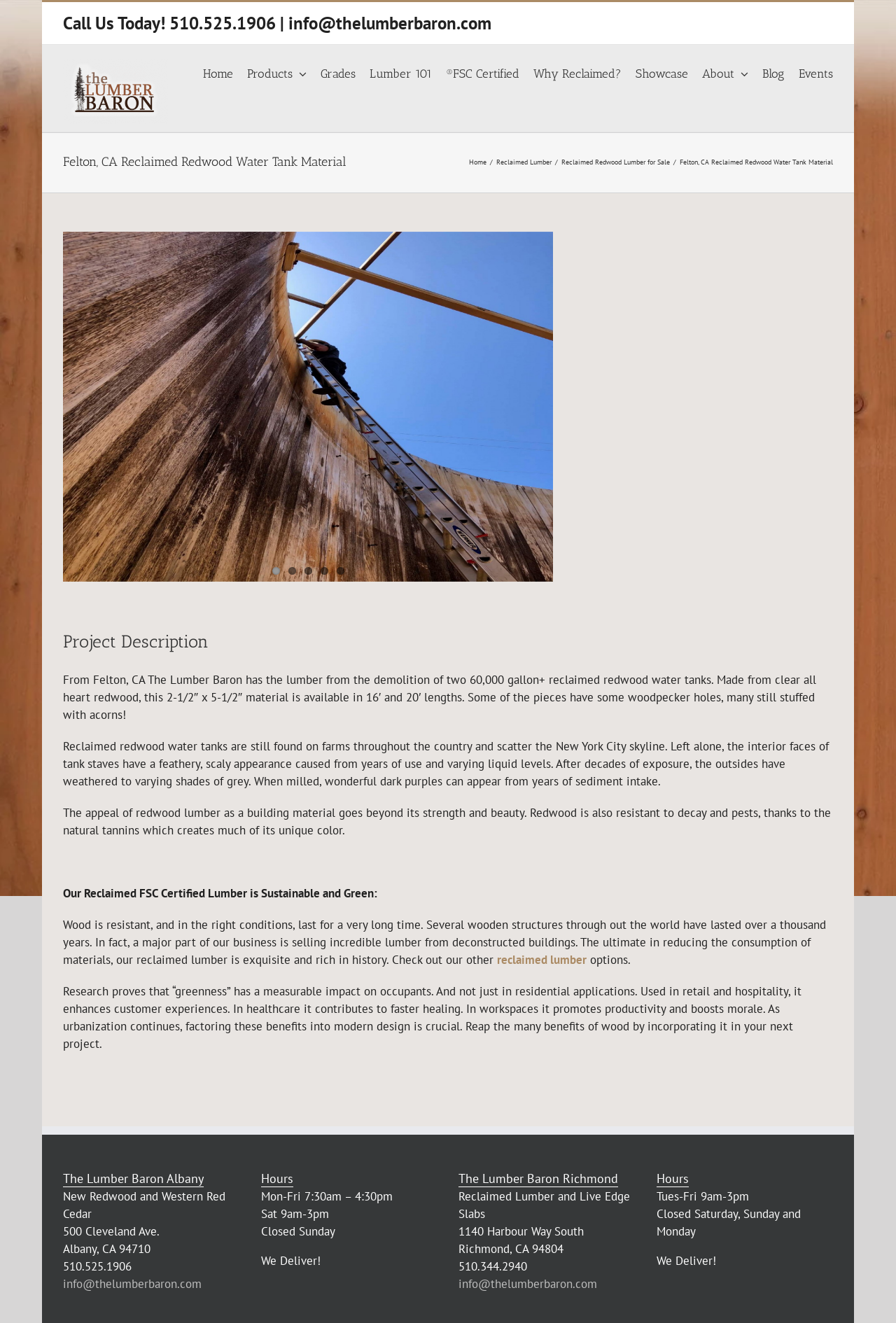Determine the coordinates of the bounding box that should be clicked to complete the instruction: "Check the order process". The coordinates should be represented by four float numbers between 0 and 1: [left, top, right, bottom].

None